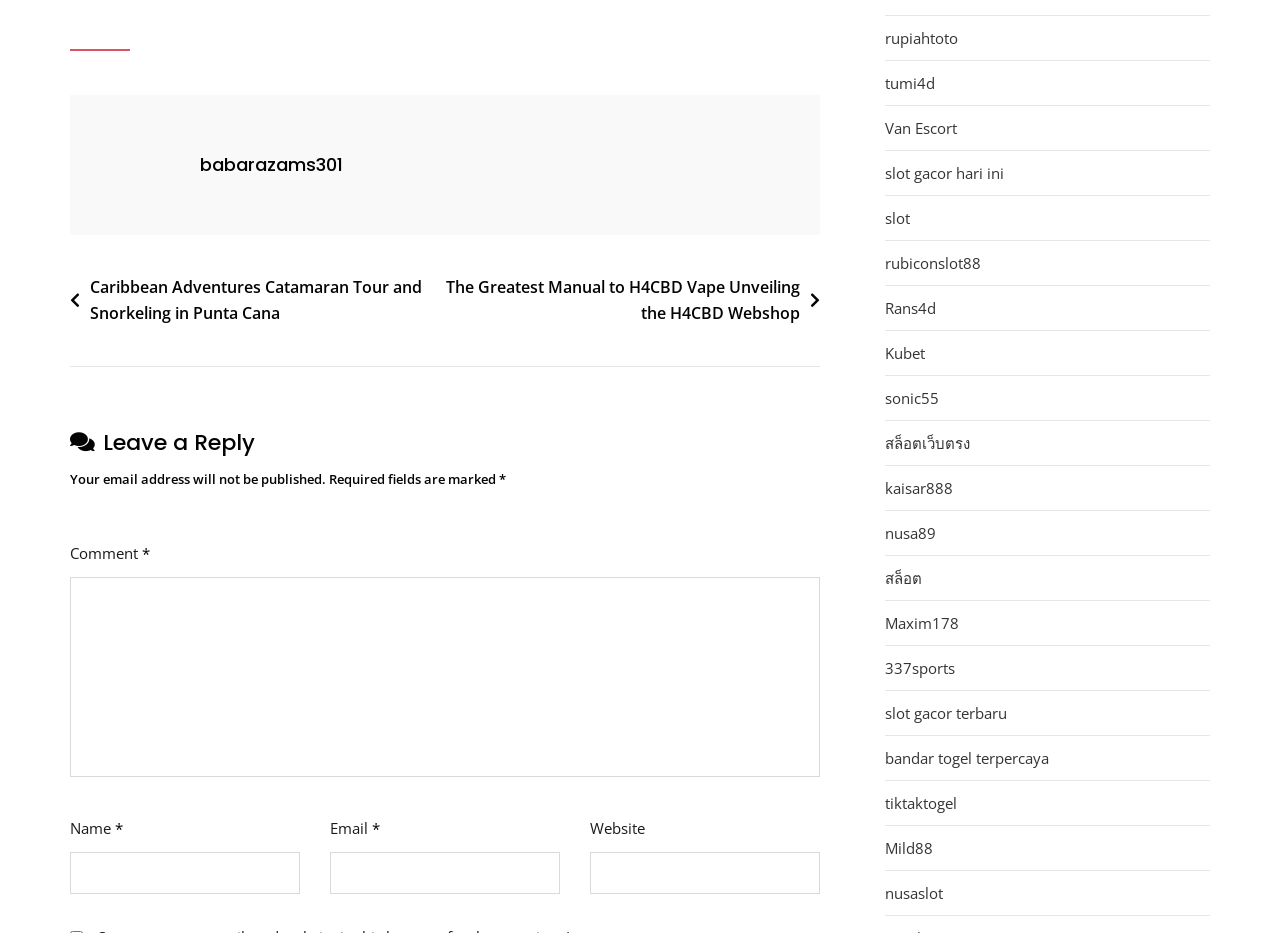Find and specify the bounding box coordinates that correspond to the clickable region for the instruction: "Click on the 'Caribbean Adventures Catamaran Tour and Snorkeling in Punta Cana' link".

[0.055, 0.295, 0.348, 0.35]